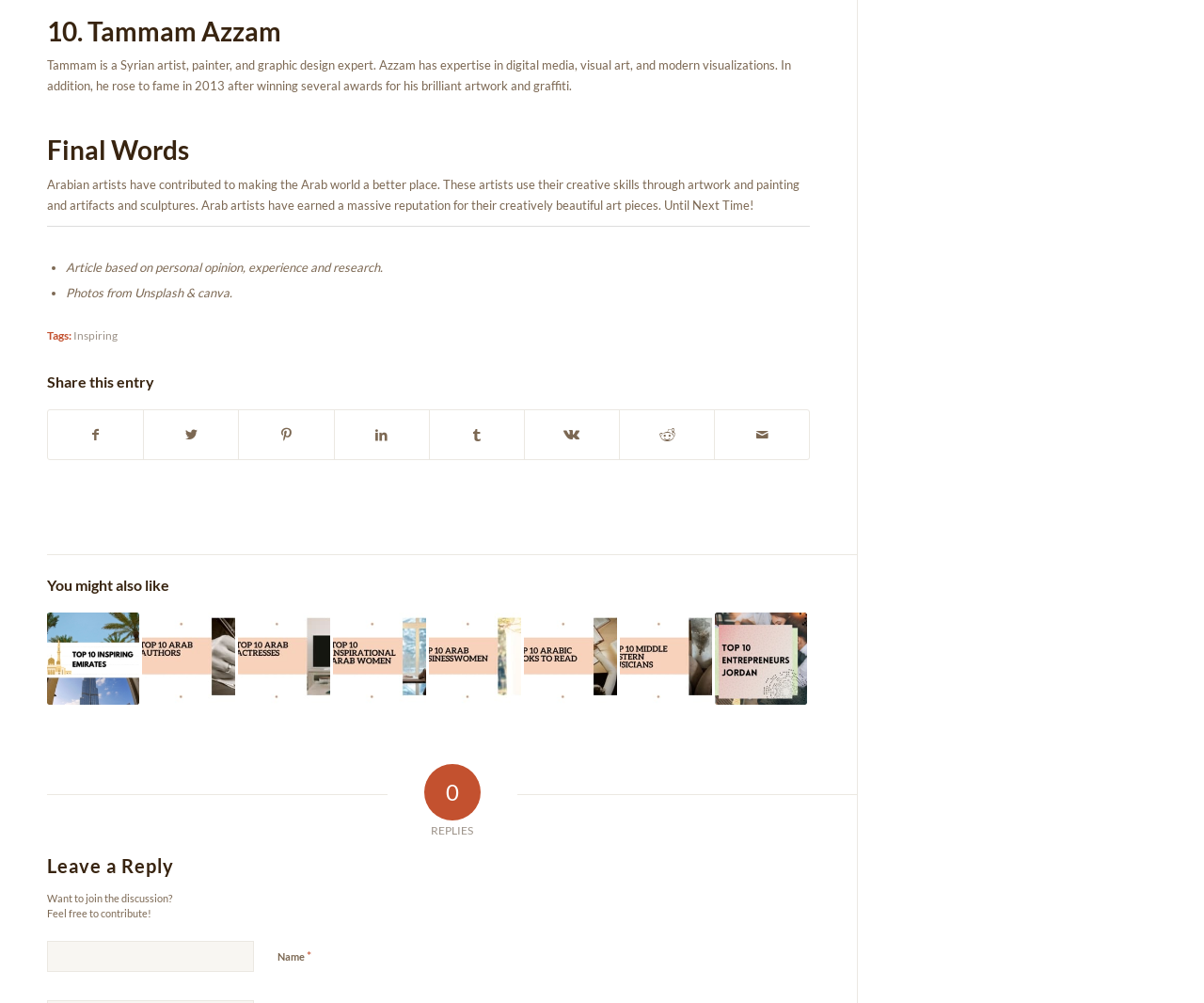How many social media platforms can you share this entry on?
Refer to the image and give a detailed answer to the query.

The answer can be found in the footer section, where there are 8 social media links to share this entry, including Facebook, Twitter, Pinterest, LinkedIn, Tumblr, Vk, Reddit, and Mail.